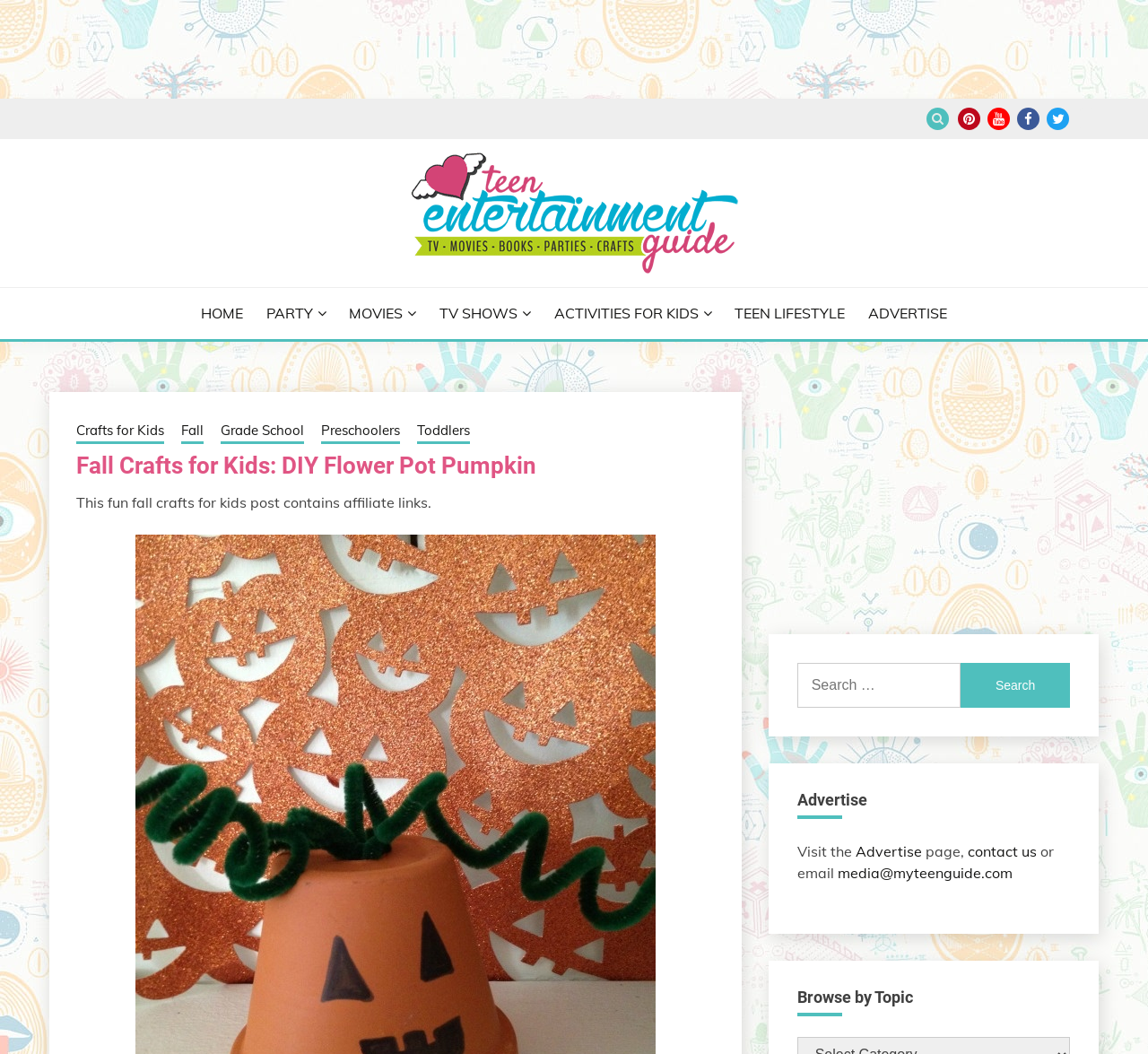Extract the main heading text from the webpage.

Fall Crafts for Kids: DIY Flower Pot Pumpkin